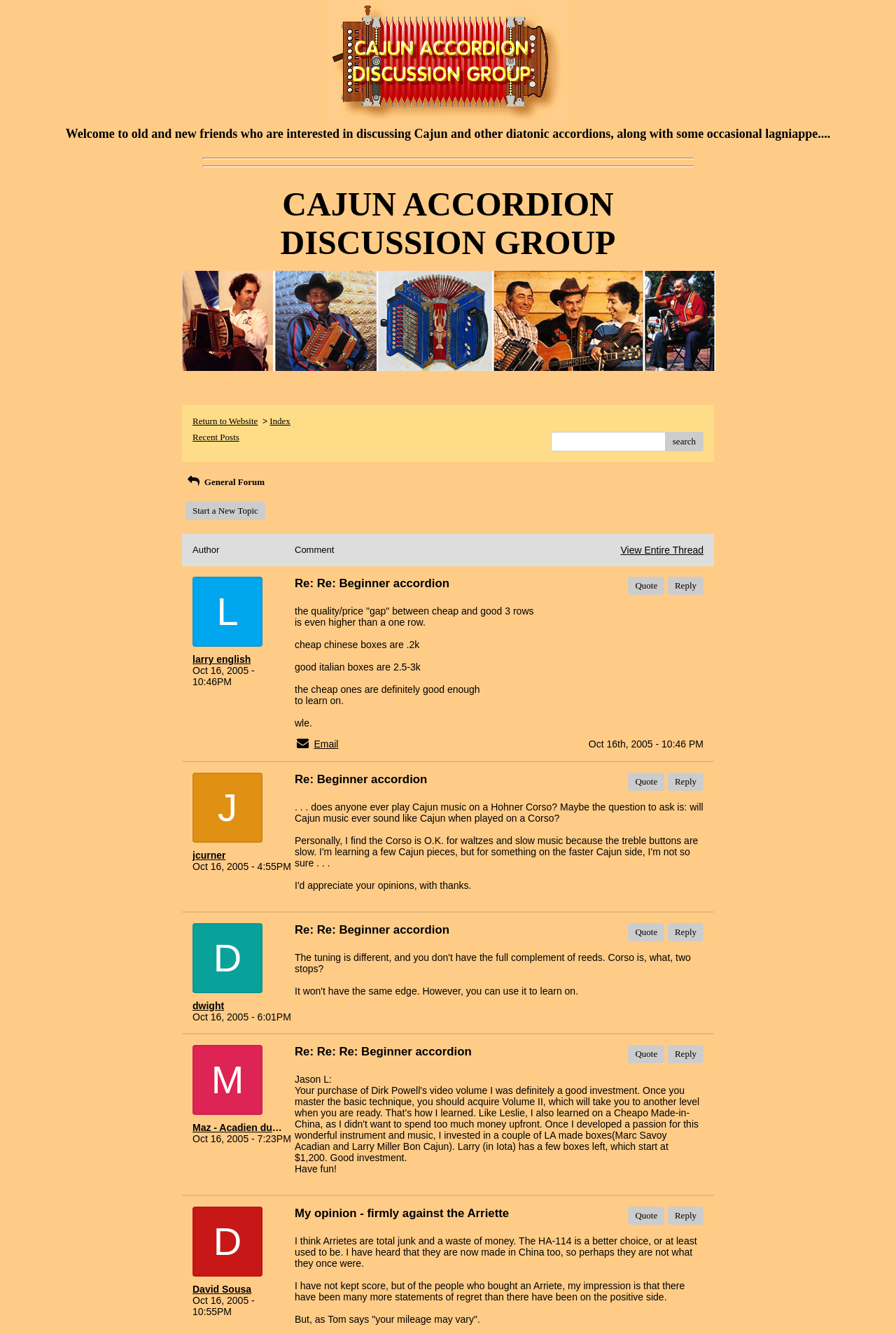Provide a short answer to the following question with just one word or phrase: What is the name of the discussion group?

CAJUN ACCORDION DISCUSSION GROUP